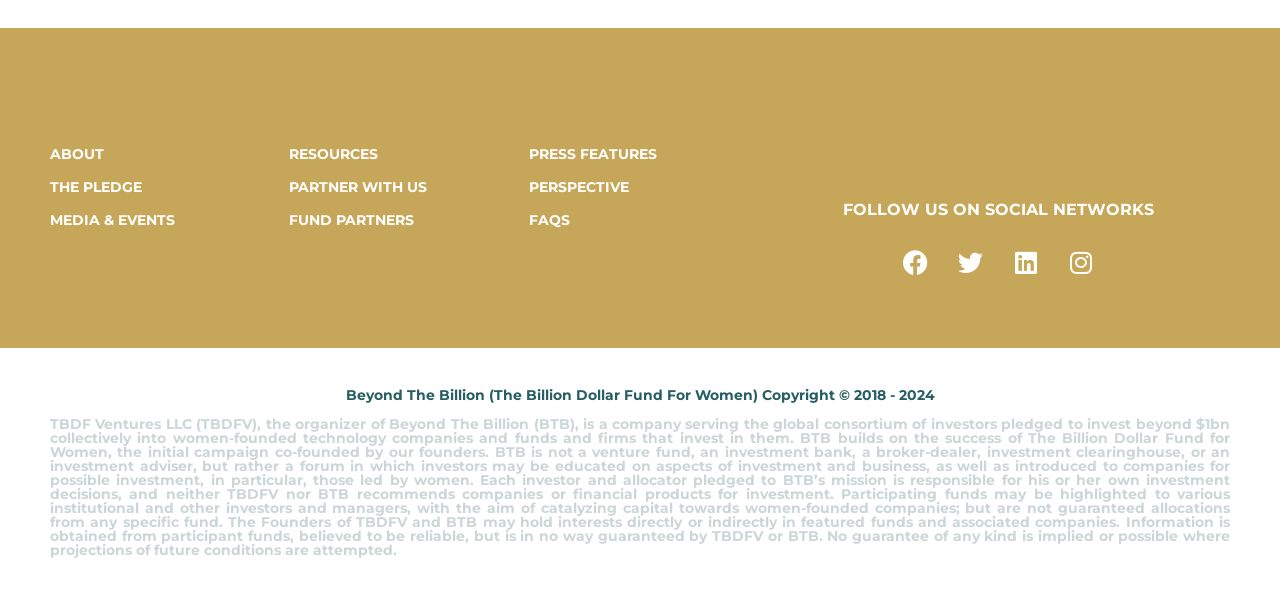Please find the bounding box coordinates of the clickable region needed to complete the following instruction: "Click on ABOUT". The bounding box coordinates must consist of four float numbers between 0 and 1, i.e., [left, top, right, bottom].

[0.039, 0.241, 0.21, 0.277]